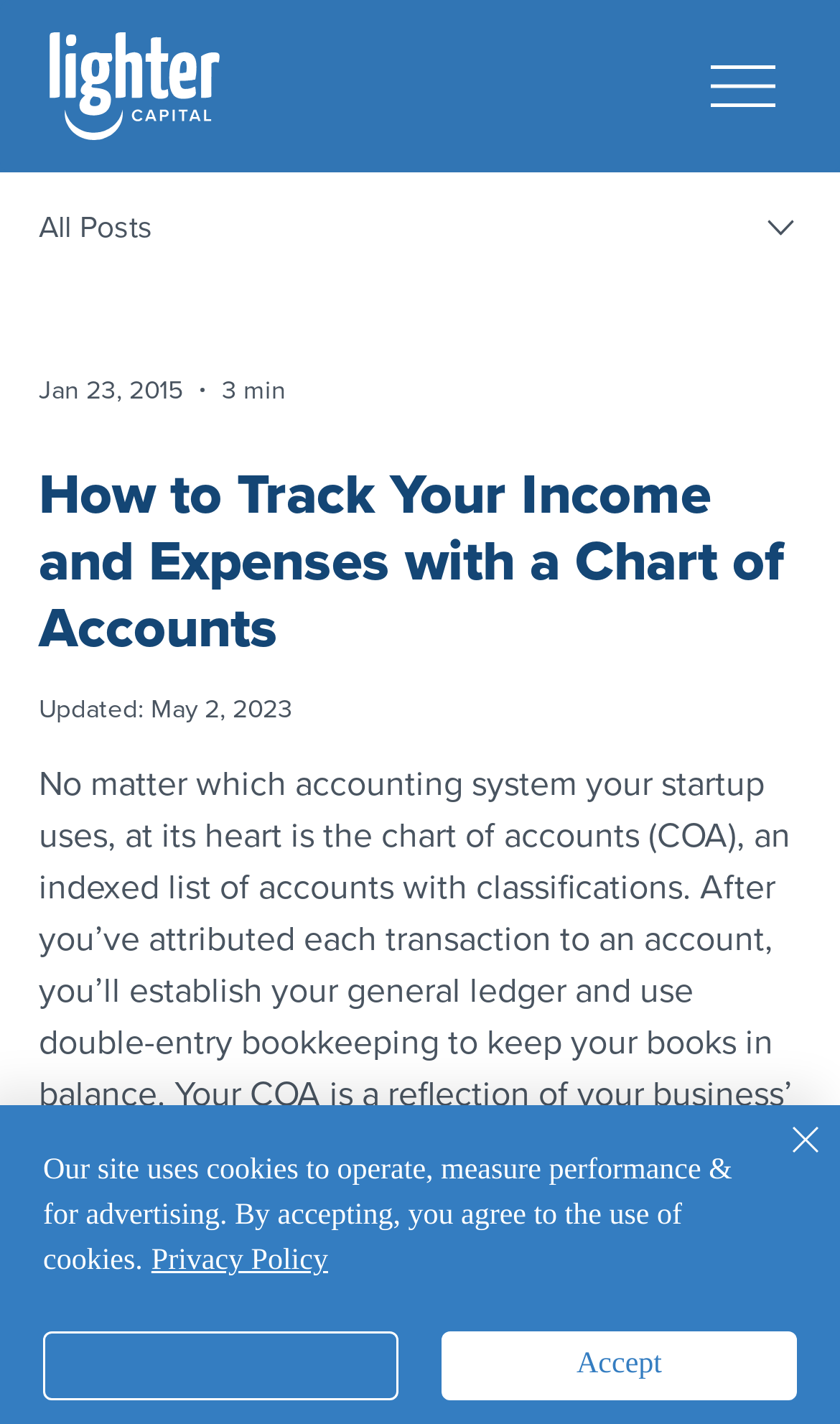Write an extensive caption that covers every aspect of the webpage.

The webpage is about "How to Track Your Income and Expenses with a Chart of Accounts". At the top left, there is a link with no text. Next to it, on the top right, is a button to open site navigation, accompanied by an image with the same description. Below the navigation button, there are two elements: a static text "All Posts" and an image with no description.

On the top center, there is a combobox with a calendar icon, which has a dropdown menu with options including a date "Jan 23, 2015" and a duration "3 min". Below the combobox, there is a heading with the title of the webpage, "How to Track Your Income and Expenses with a Chart of Accounts". 

Under the heading, there is a static text "Updated:" followed by a date "May 2, 2023". The main content of the webpage is a long paragraph of text that explains the concept of a chart of accounts (COA) and its importance in accounting systems. The text is divided into two parts, with the first part describing the COA and the second part starting with "In a nutshell, a".

At the bottom left, there is a link to the "Privacy Policy". On the bottom right, there are three buttons: "Accept", a button with no text, and "Close", which is accompanied by an image with the same description.